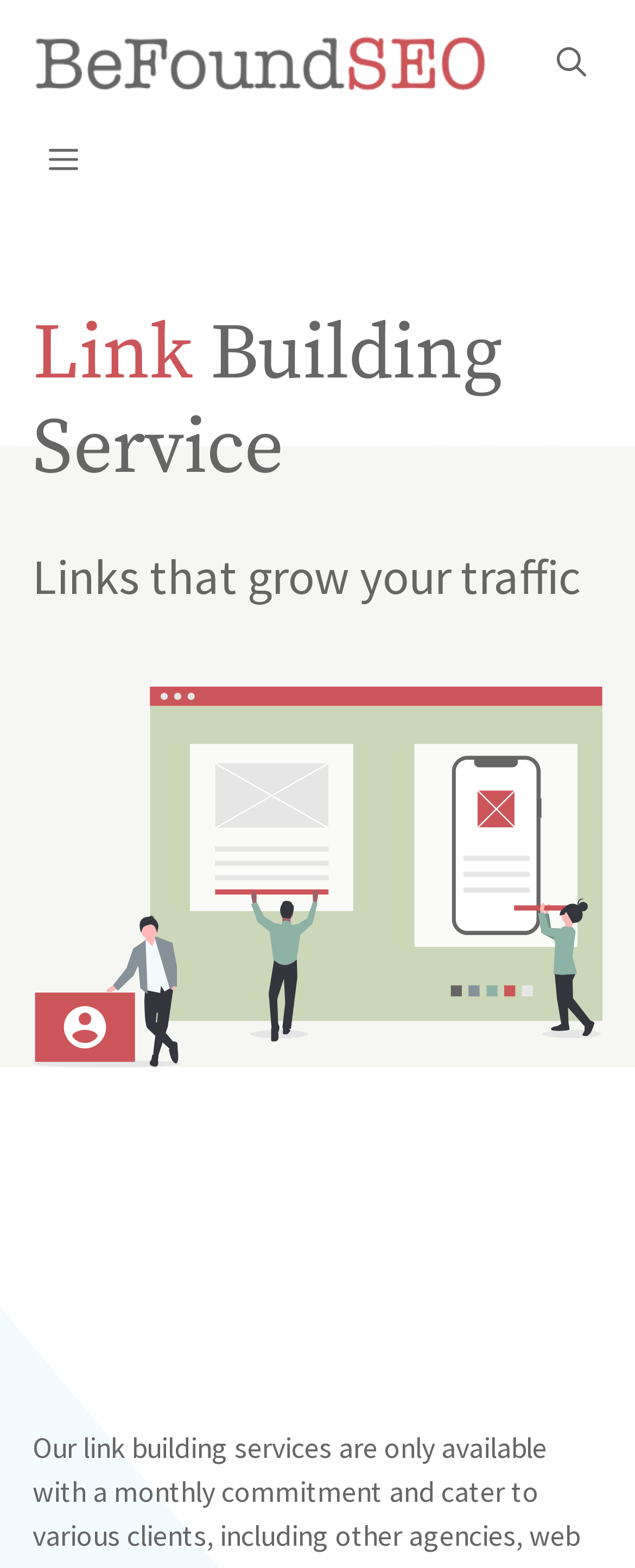Provide a single word or phrase answer to the question: 
What is the benefit of the links provided?

Grow traffic